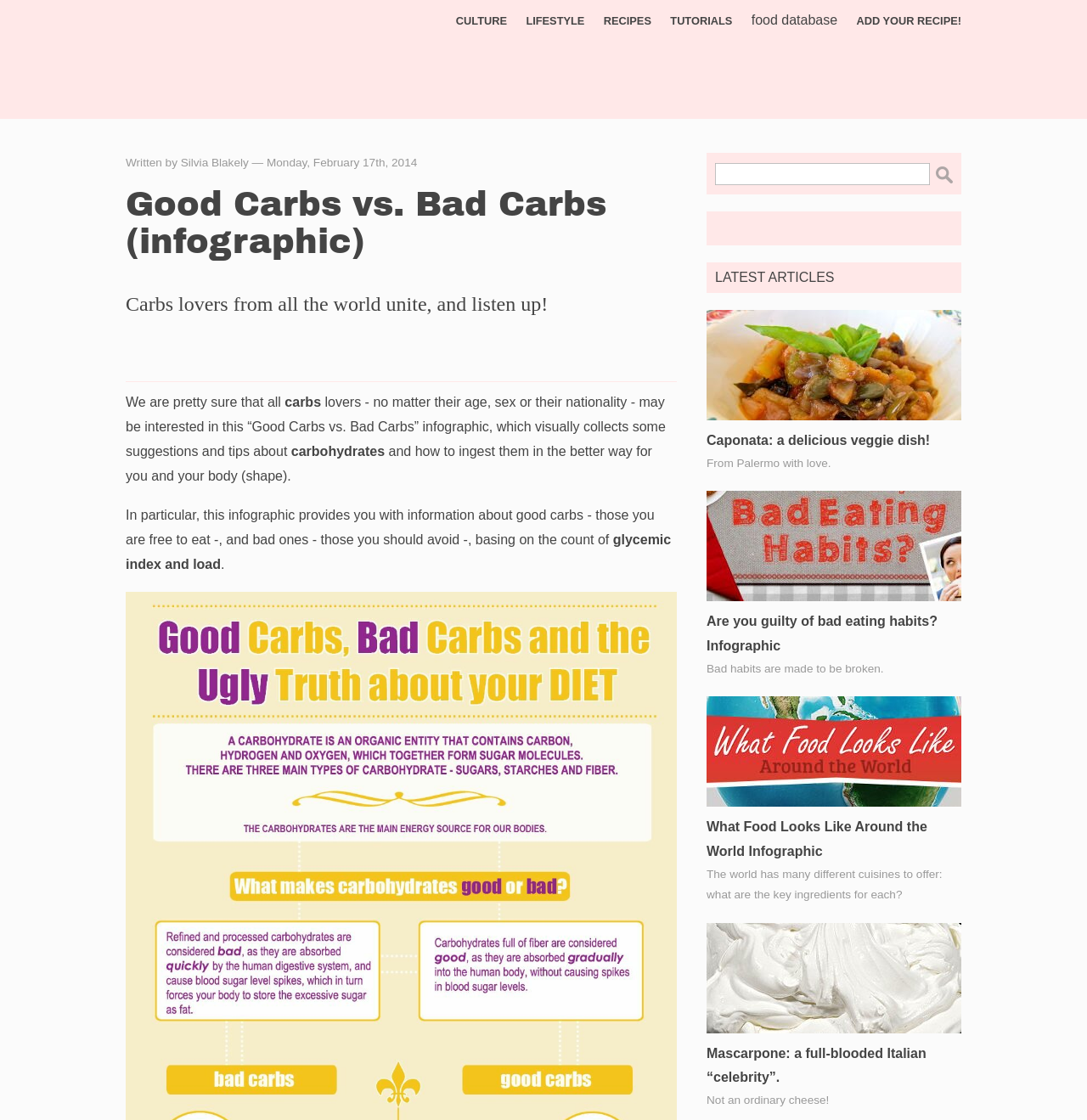Identify and provide the title of the webpage.

Good Carbs vs. Bad Carbs (infographic)